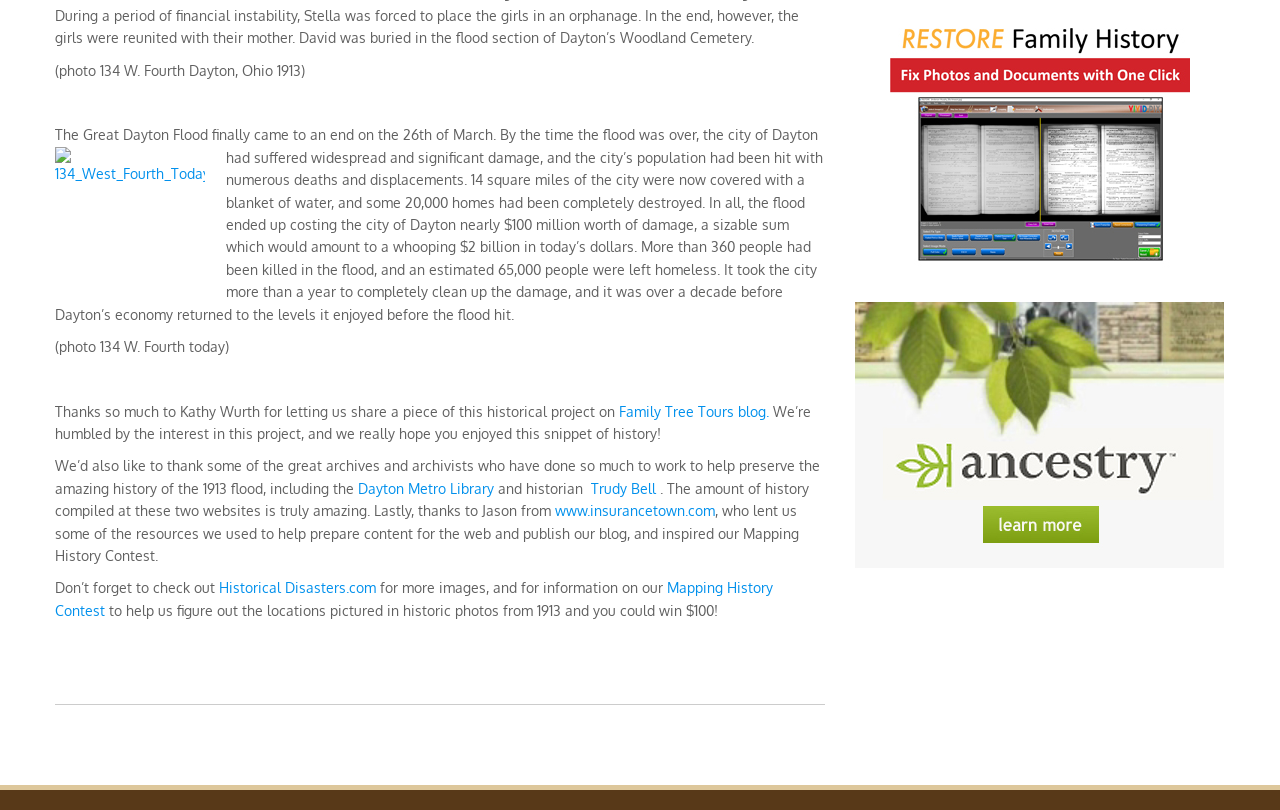Give a succinct answer to this question in a single word or phrase: 
What is the approximate date when the flood ended?

March 26th